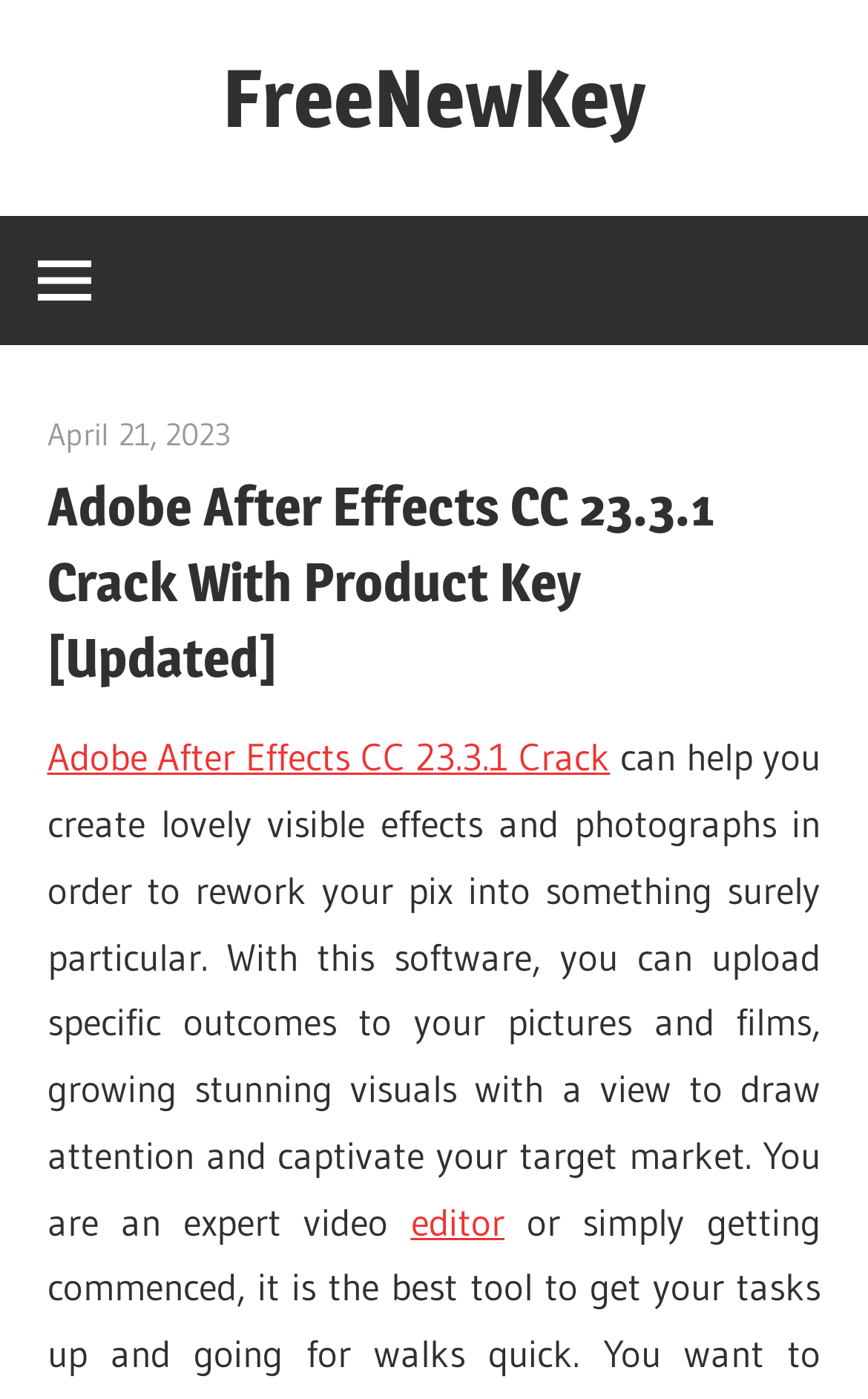What is the purpose of the software?
Answer the question with a detailed and thorough explanation.

I determined the answer by reading the static text element which states that the software 'can help you create lovely visible effects and photographs in order to rework your pix into something surely particular'.